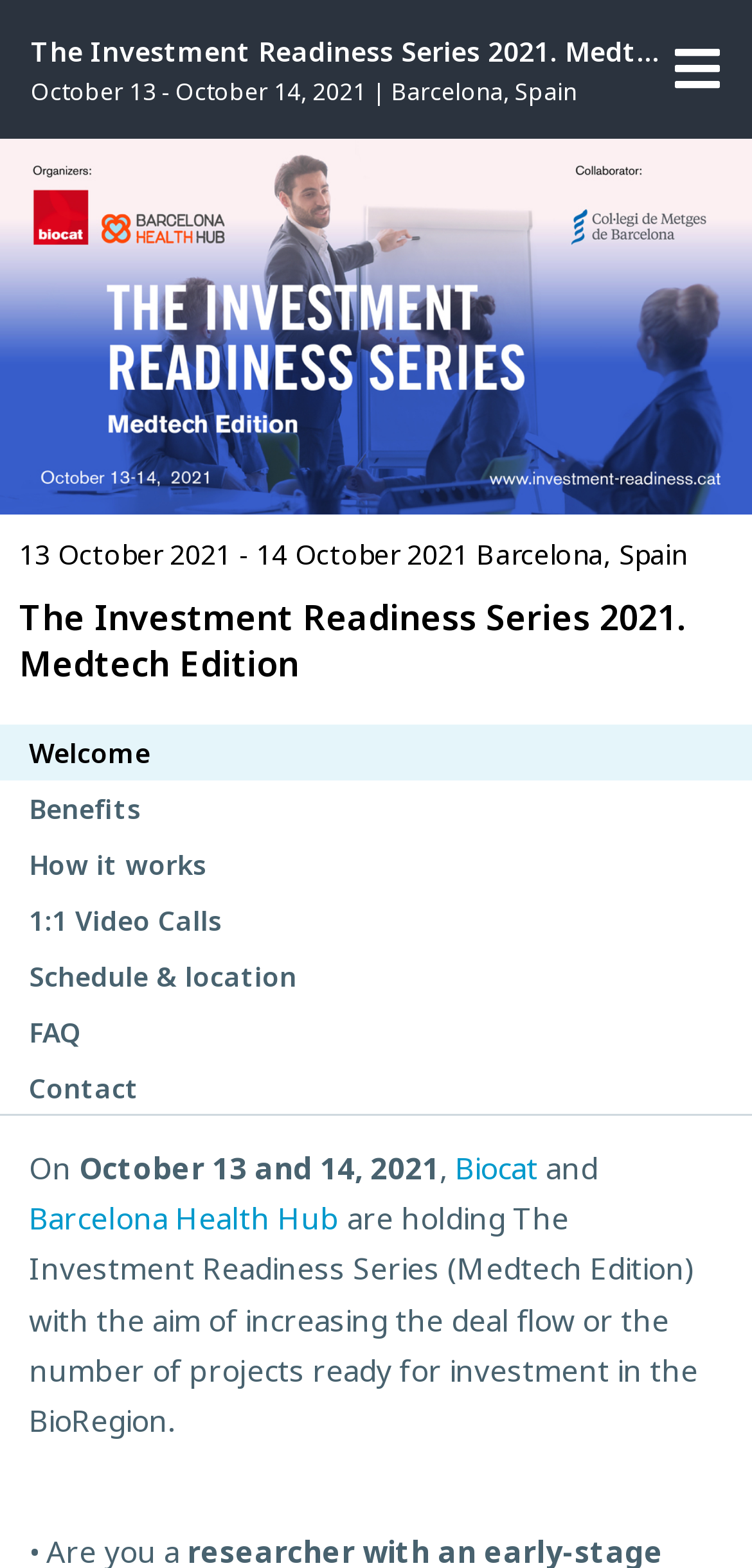Answer the question in a single word or phrase:
Who are the organizers of the event?

Biocat and Barcelona Health Hub